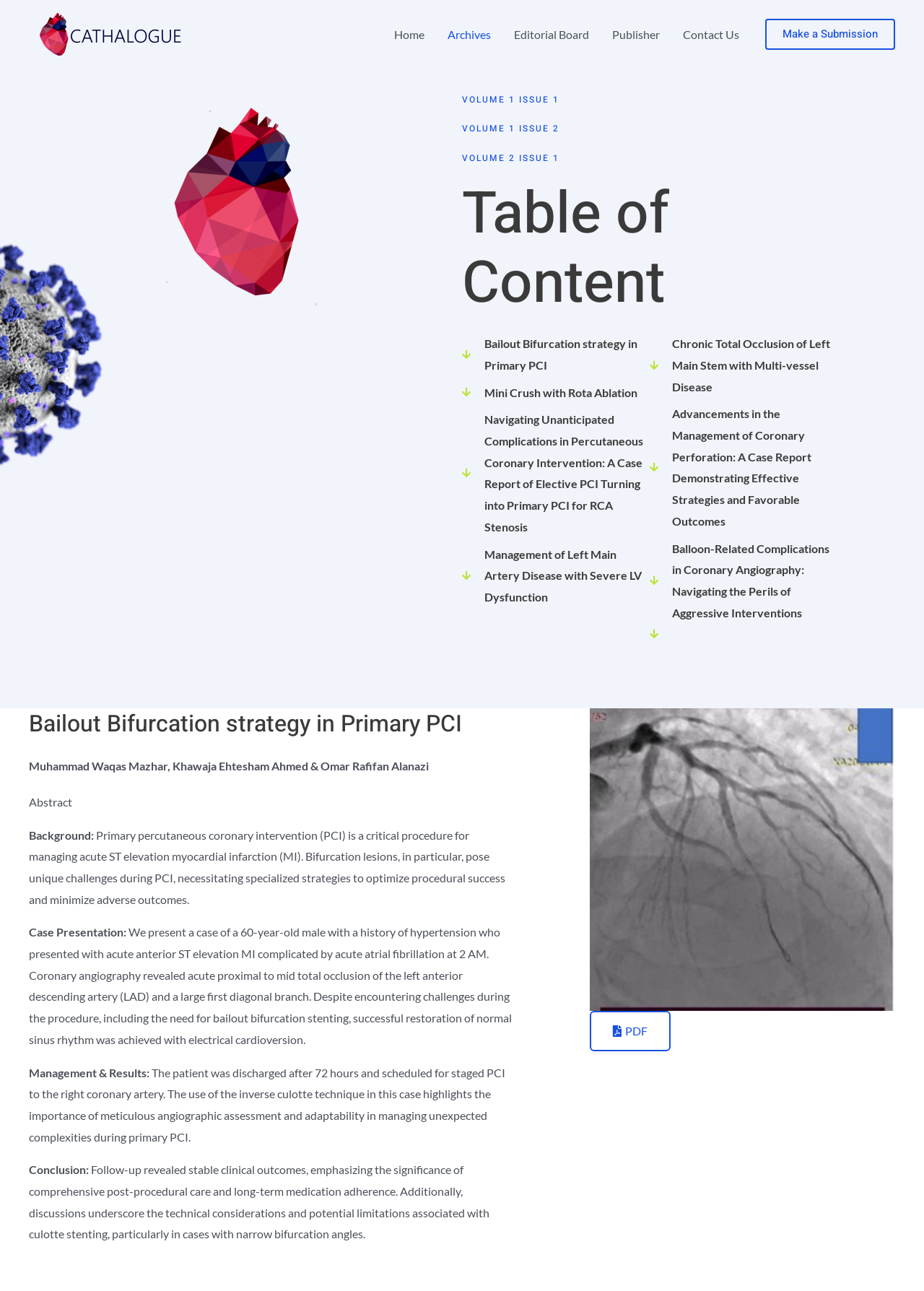Please give a short response to the question using one word or a phrase:
How many links are under the 'VOLUME 1 ISSUE 1' heading?

5